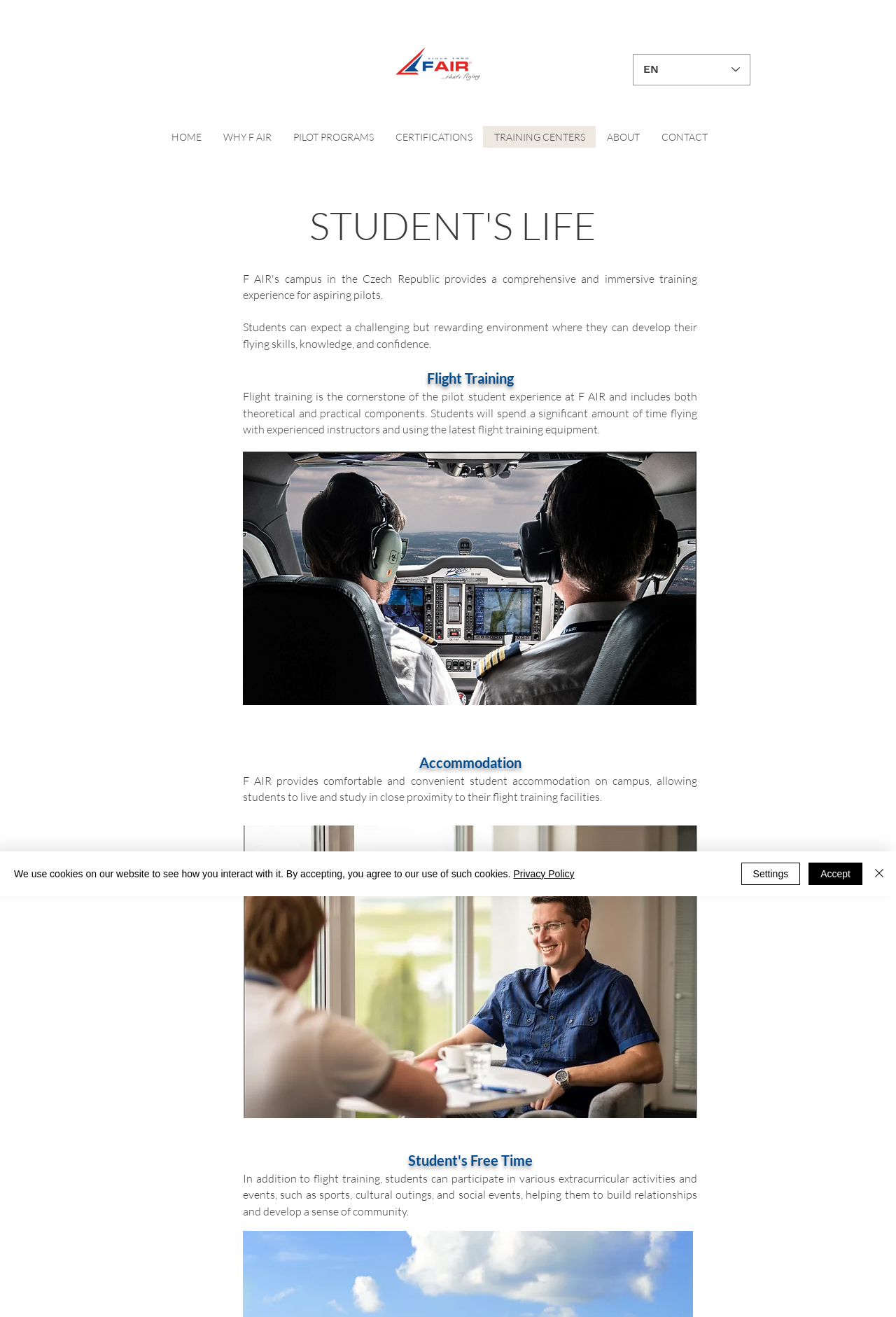Locate the coordinates of the bounding box for the clickable region that fulfills this instruction: "Click the next button in the slide show gallery".

[0.727, 0.719, 0.762, 0.757]